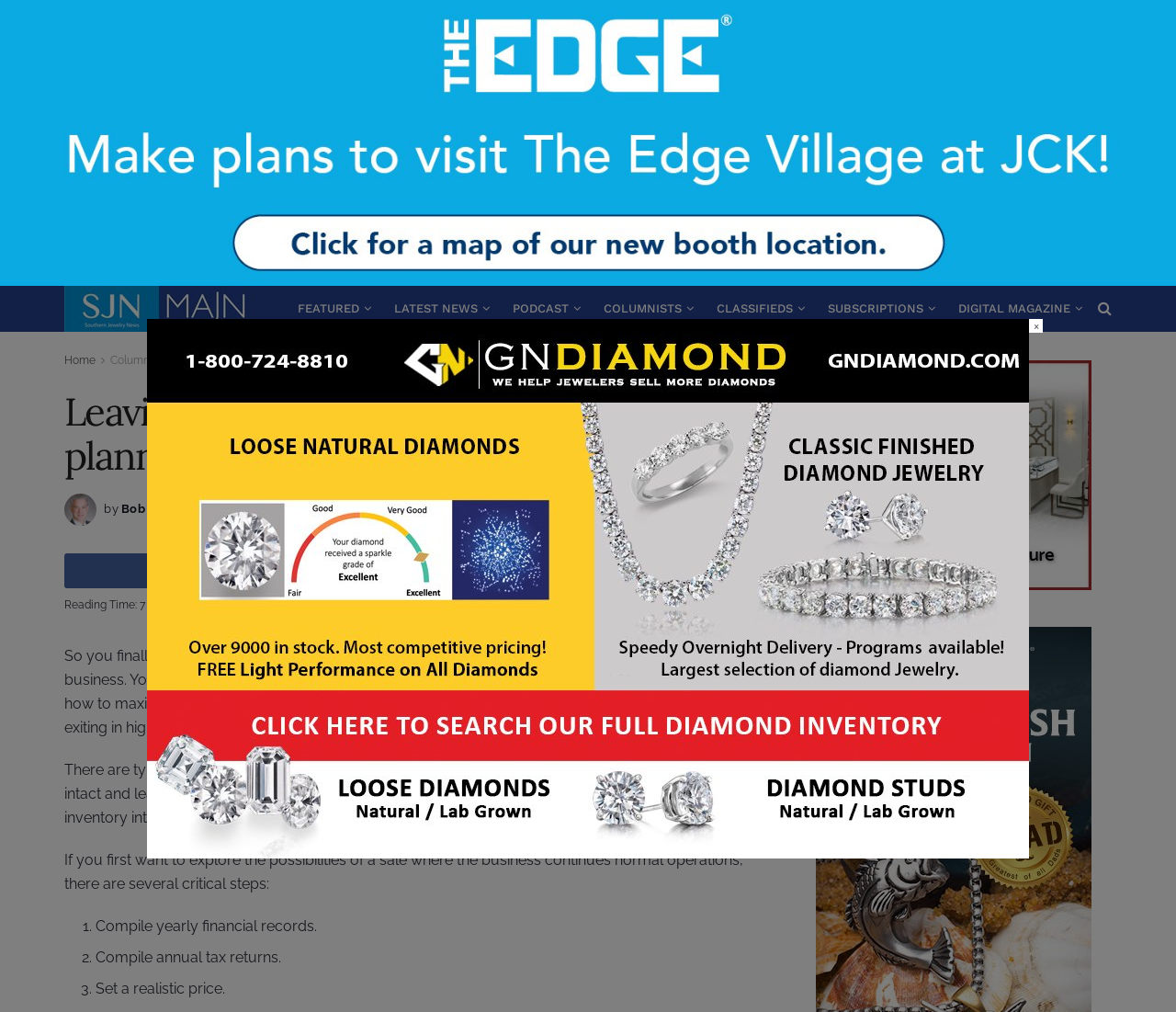From the element description: "Share on Facebook", extract the bounding box coordinates of the UI element. The coordinates should be expressed as four float numbers between 0 and 1, in the order [left, top, right, bottom].

[0.055, 0.547, 0.307, 0.581]